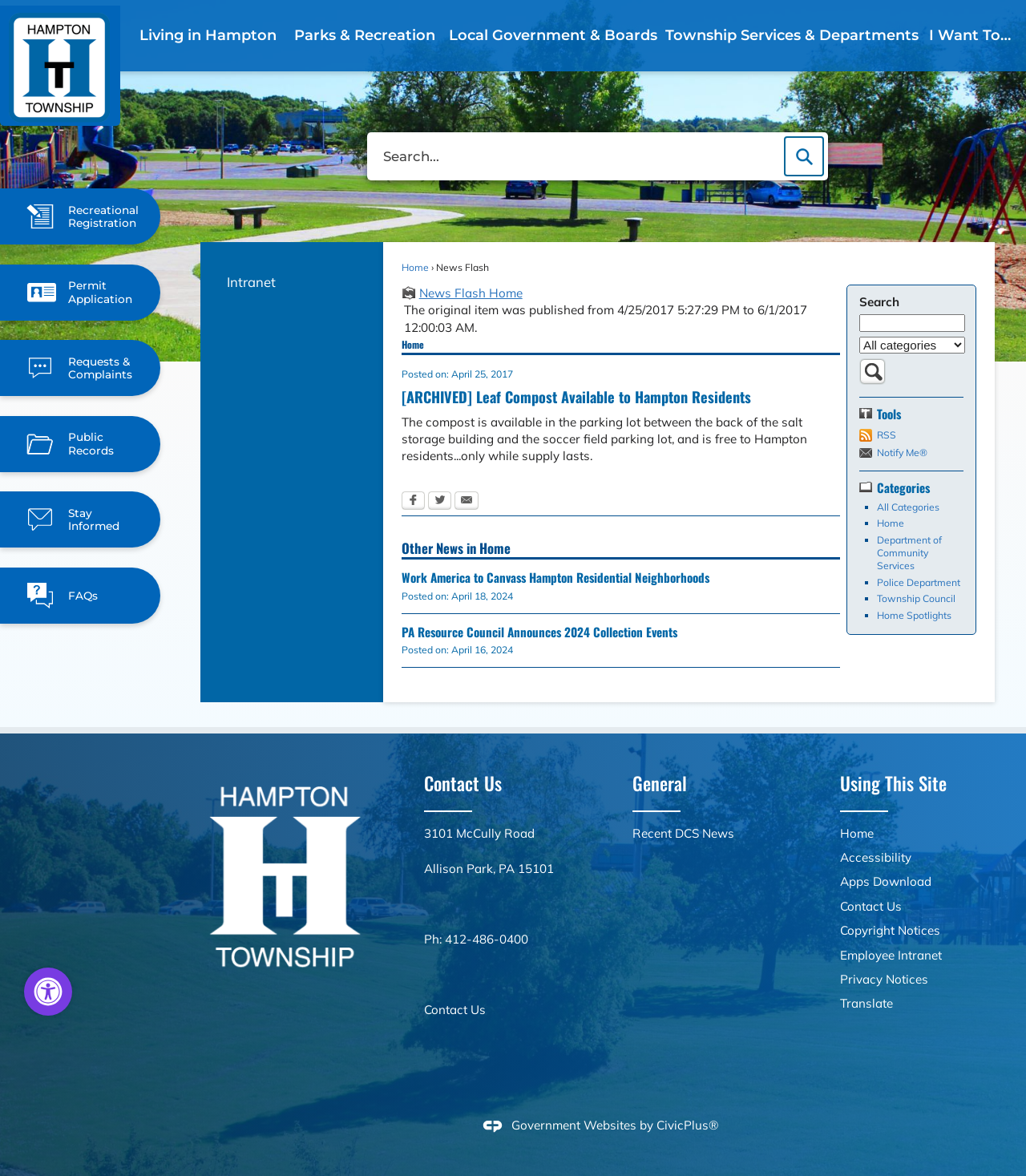Identify the bounding box coordinates of the element that should be clicked to fulfill this task: "Search for site". The coordinates should be provided as four float numbers between 0 and 1, i.e., [left, top, right, bottom].

[0.358, 0.112, 0.807, 0.153]